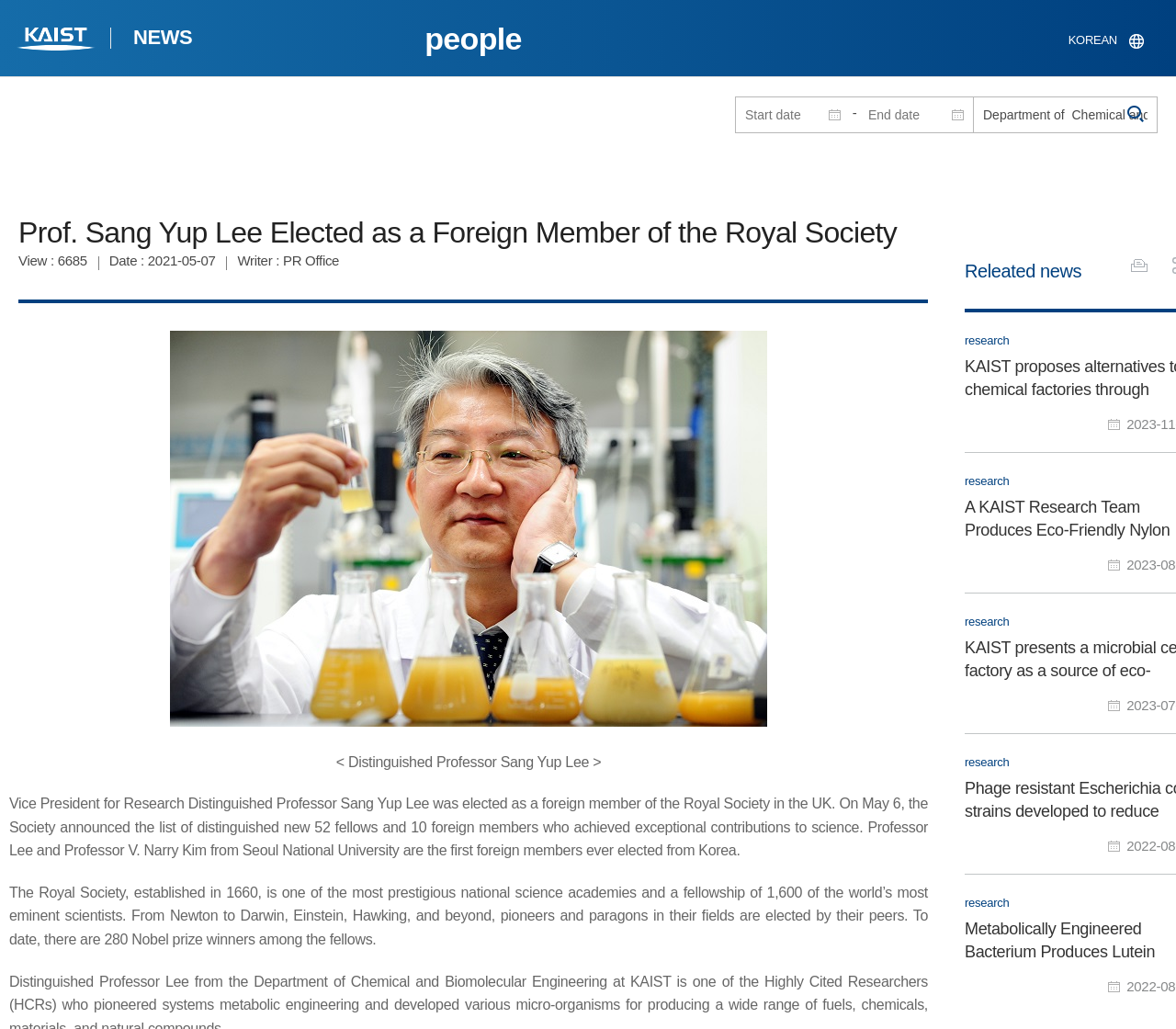Can you identify the bounding box coordinates of the clickable region needed to carry out this instruction: 'Print the page'? The coordinates should be four float numbers within the range of 0 to 1, stated as [left, top, right, bottom].

[0.957, 0.244, 0.98, 0.271]